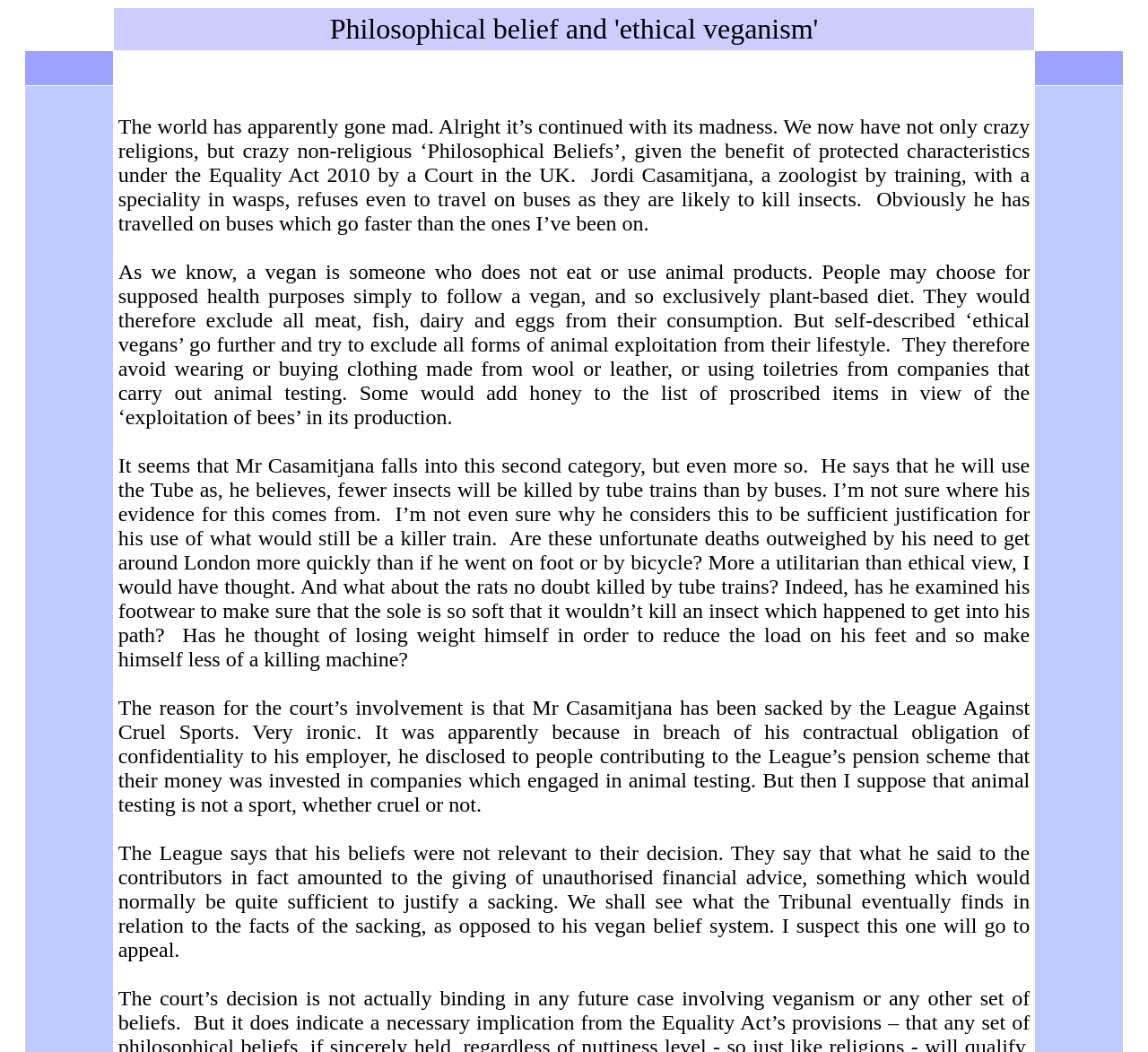Provide a brief response to the question using a single word or phrase: 
What is the main topic of the webpage?

Philosophy and life